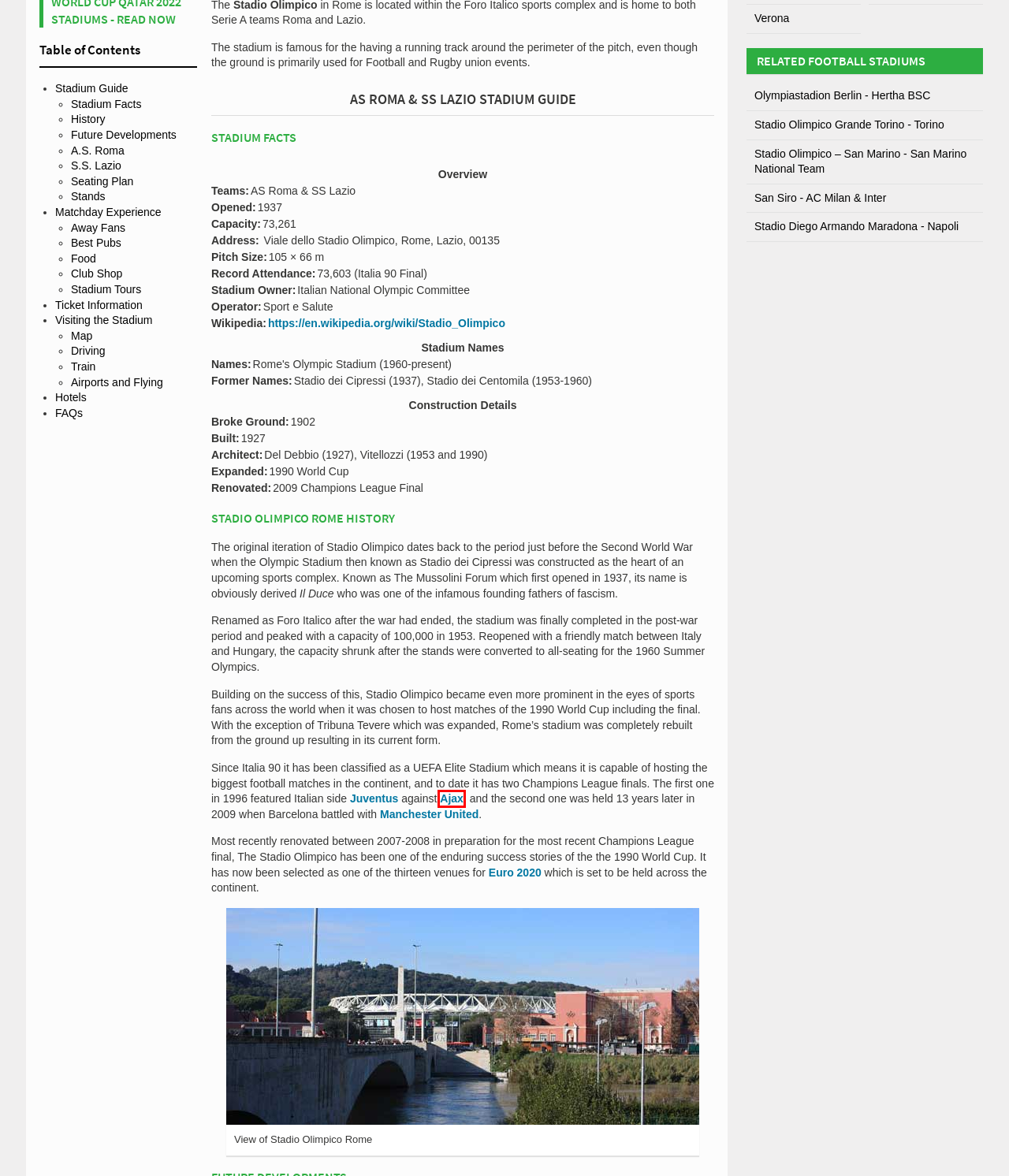You are presented with a screenshot of a webpage that includes a red bounding box around an element. Determine which webpage description best matches the page that results from clicking the element within the red bounding box. Here are the candidates:
A. Napoli Stadium - Stadio Diego Armando Maradona - Football Tripper
B. Man Utd Stadium - Old Trafford - Football Tripper
C. Ajax Stadium - Johan Cruyff ArenA - Football Tripper
D. English Stadium Guide 2024 - Football Tripper
E. Hertha BSC Stadium - Olympiastadion Berlin - Football Tripper
F. Turkish Stadium Guide 2024 - Football Tripper
G. Colombian Stadium Guide 2024 - Football Tripper
H. San Marino National Team Stadium - Stadio Olimpico - San Marino - Football Tripper

C